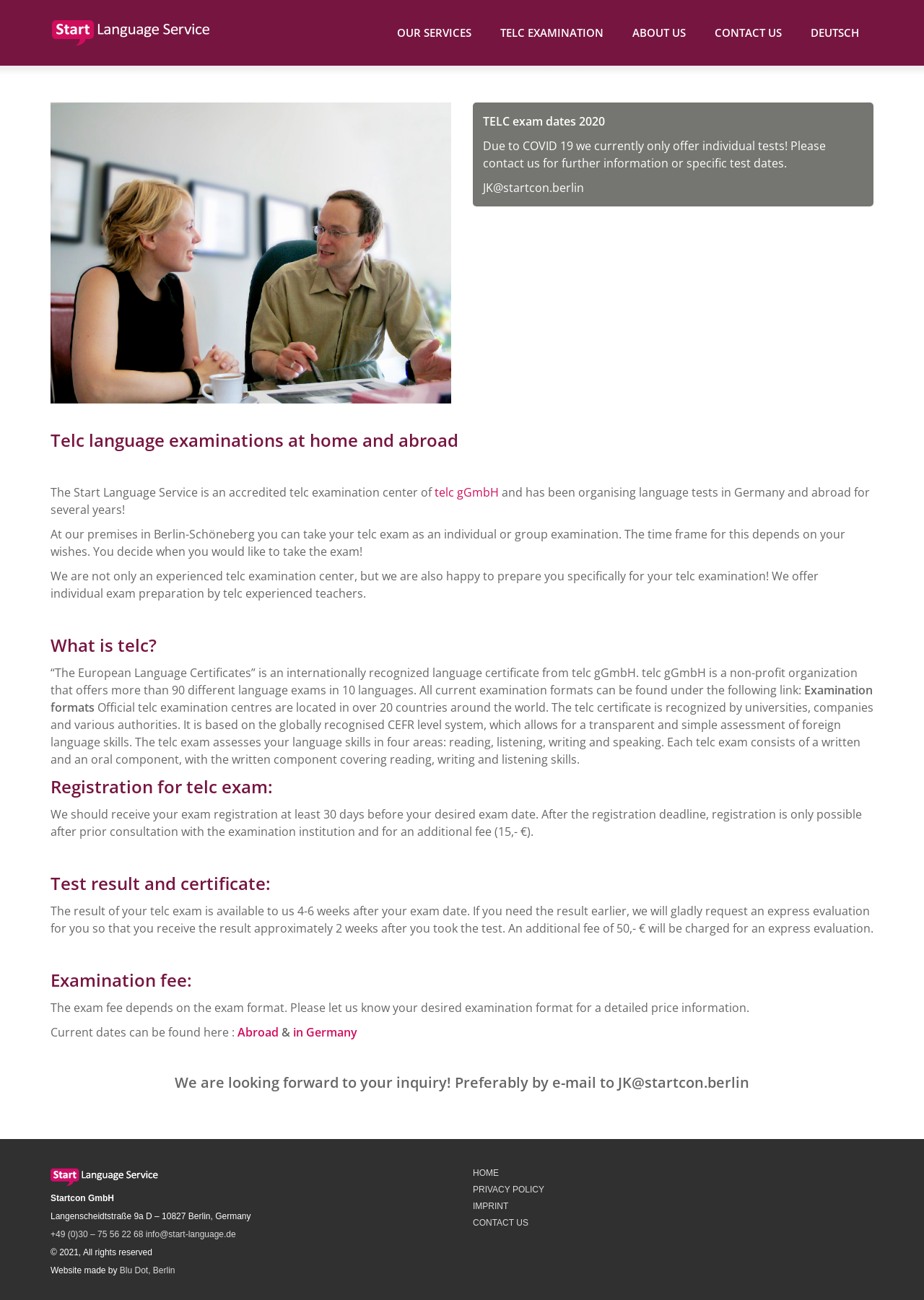Please identify the bounding box coordinates of the area I need to click to accomplish the following instruction: "Click on the 'Abroad' link".

[0.257, 0.788, 0.302, 0.8]